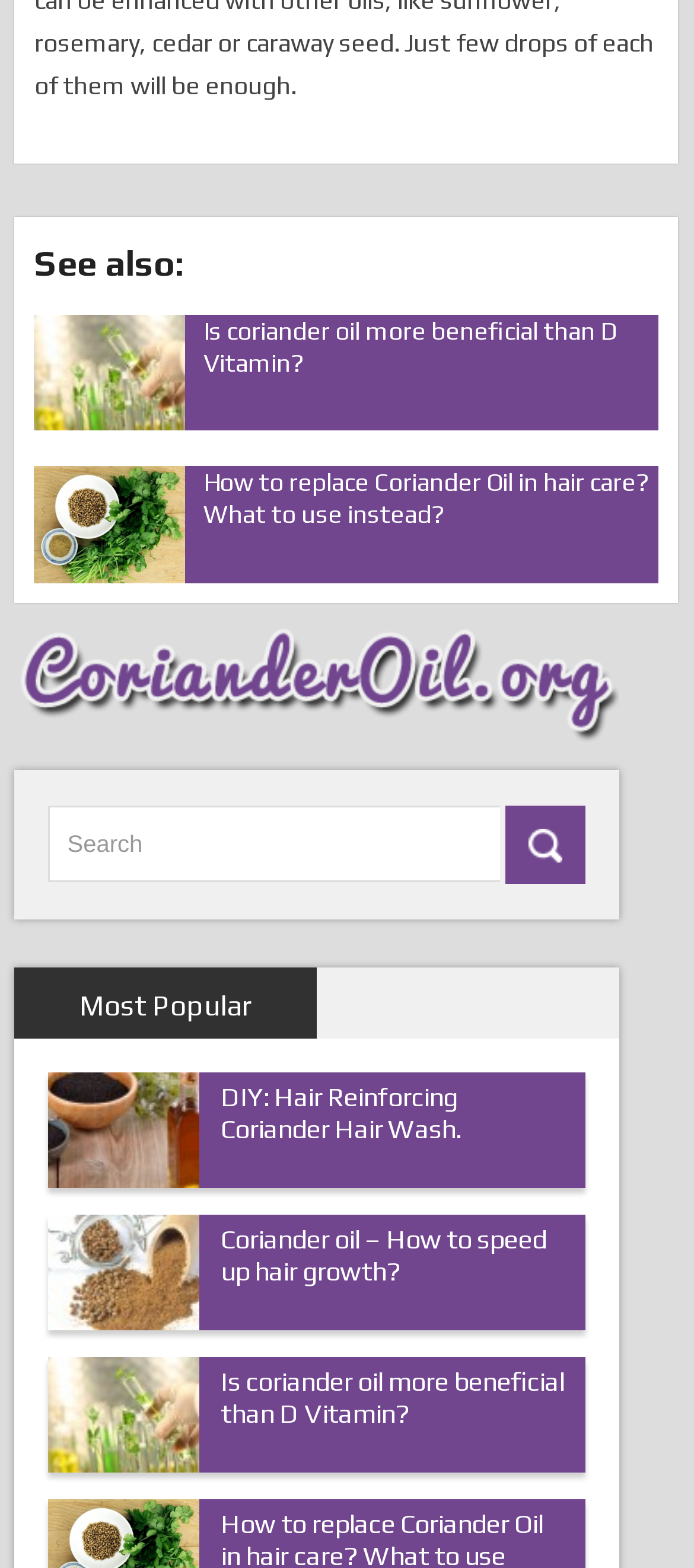Can you provide the bounding box coordinates for the element that should be clicked to implement the instruction: "Explore 'Coriander oil – How to speed up hair growth?'"?

[0.318, 0.78, 0.787, 0.82]